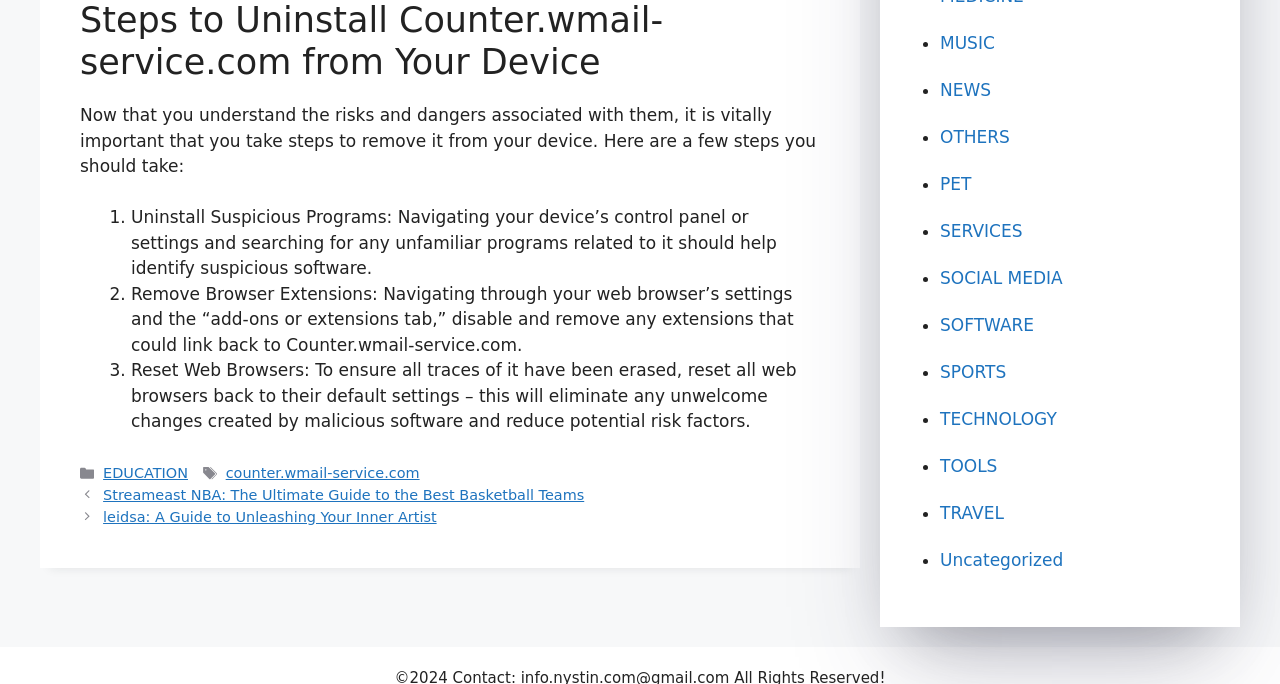Predict the bounding box of the UI element based on this description: "OTHERS".

[0.734, 0.183, 0.897, 0.239]